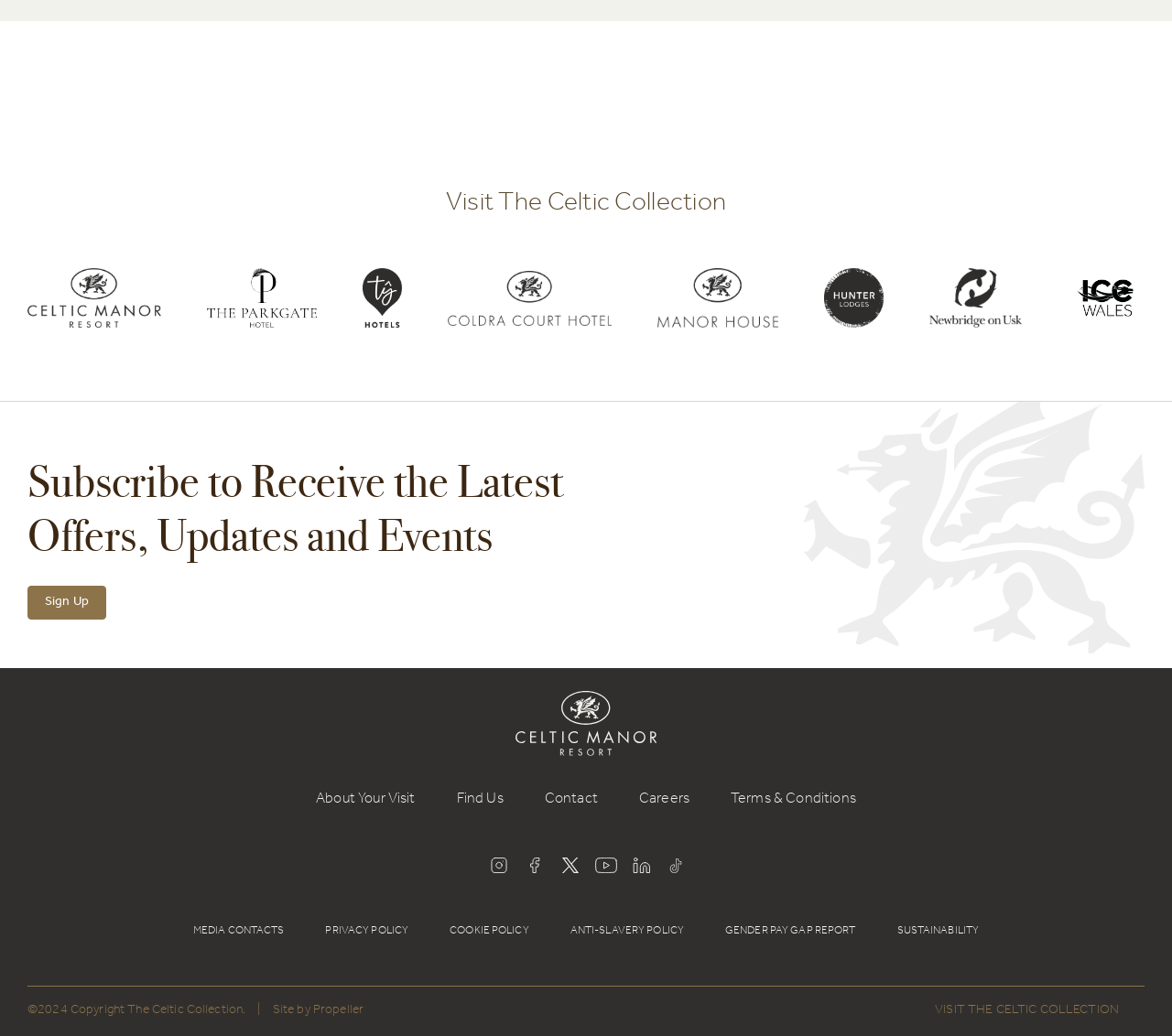Provide your answer to the question using just one word or phrase: How can I subscribe to receive the latest offers?

Sign Up